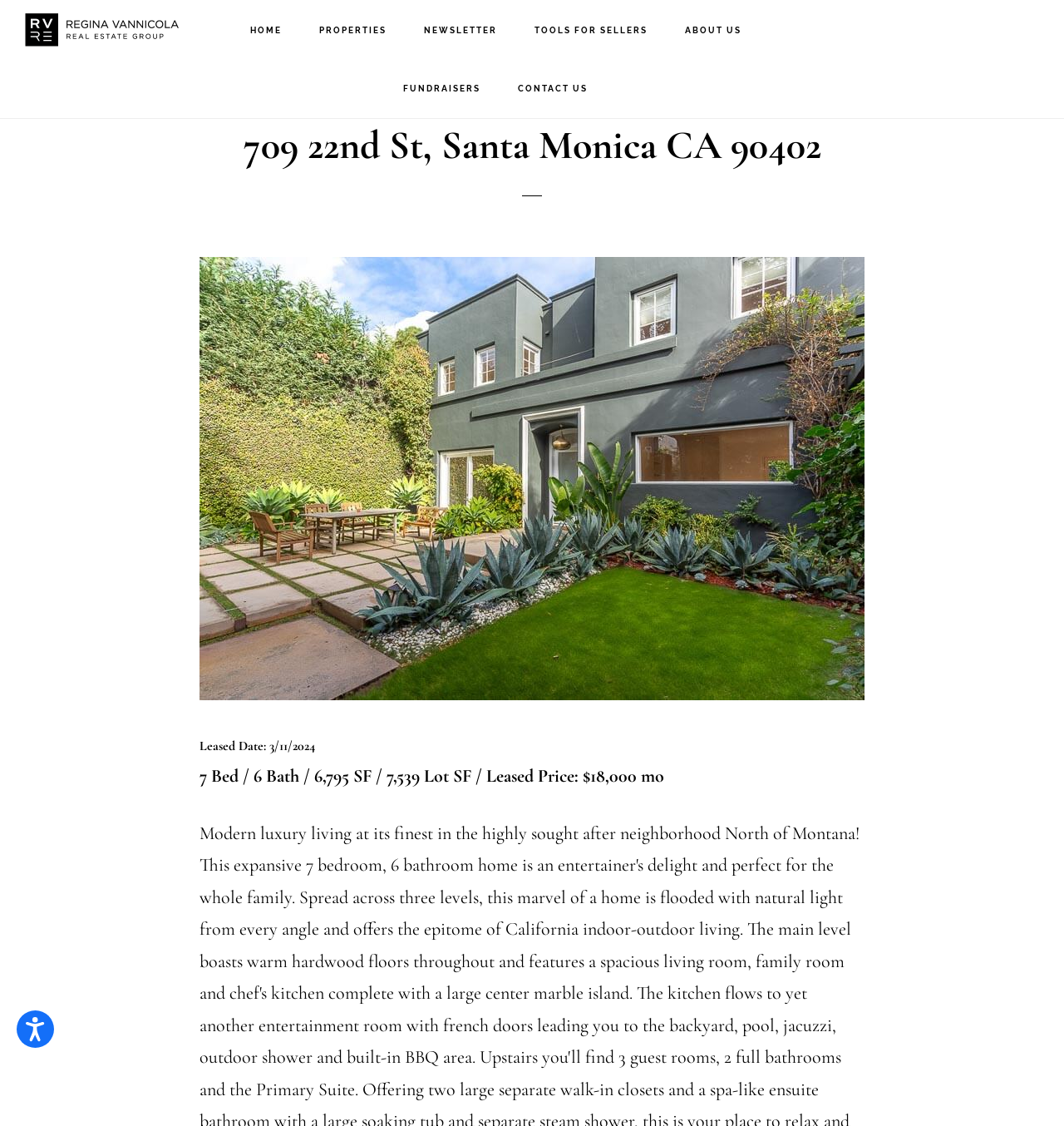Answer the following in one word or a short phrase: 
What is the leased price of the property?

$18,000 mo